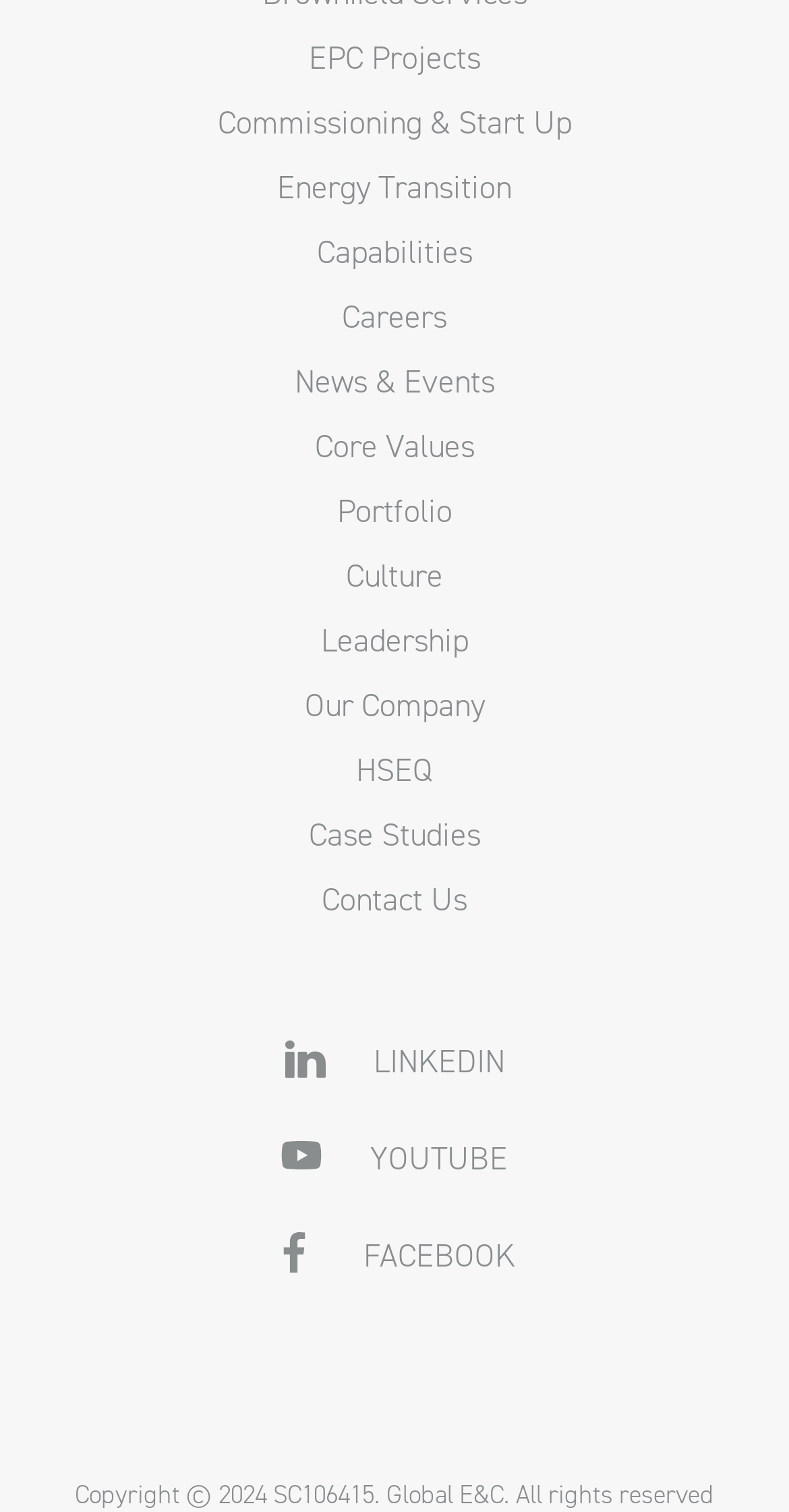Pinpoint the bounding box coordinates for the area that should be clicked to perform the following instruction: "Go to the Biography category".

None